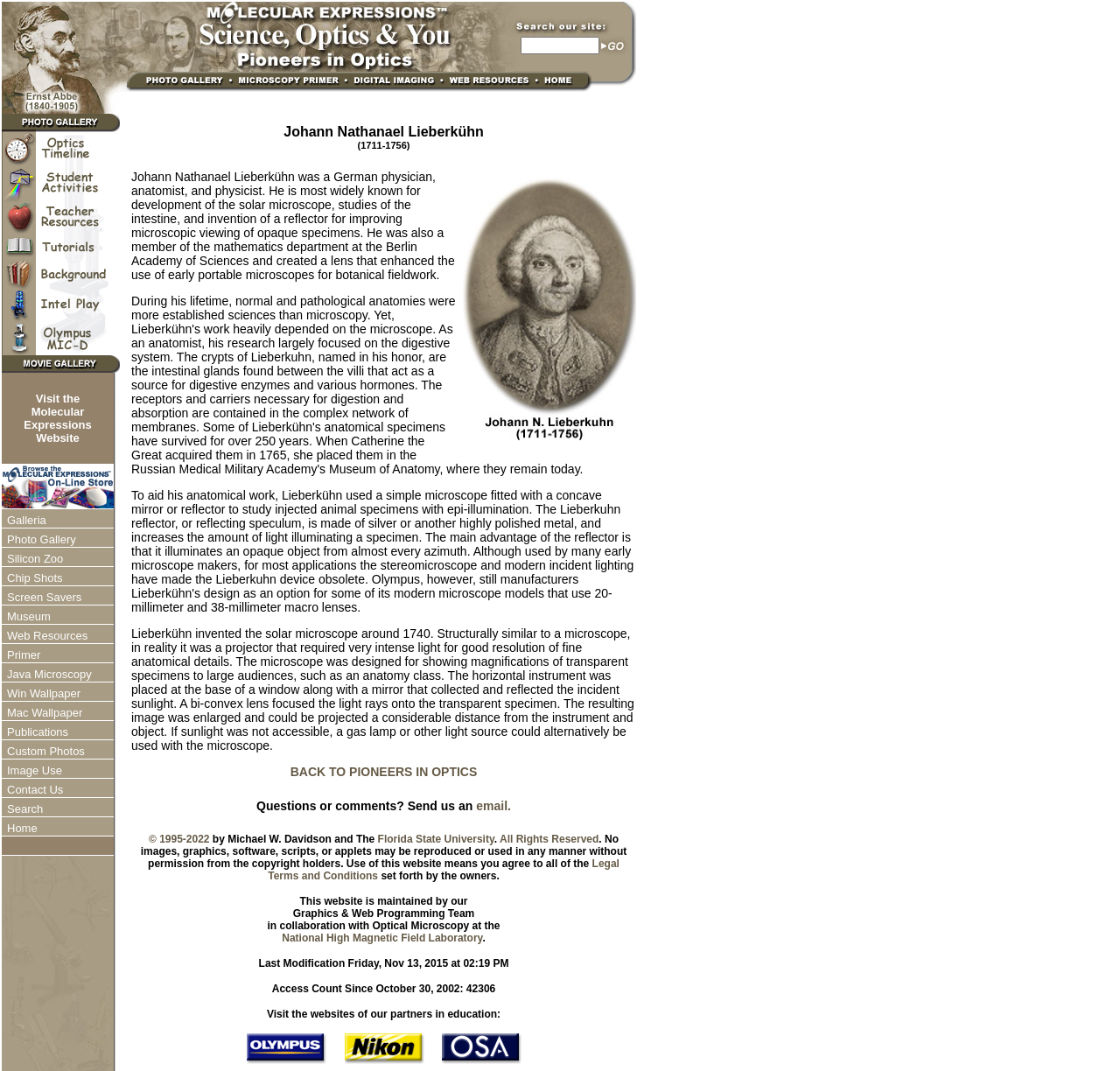How many grid cells are in the last table?
Based on the screenshot, give a detailed explanation to answer the question.

I looked at the last table element [171] and found two grid cell elements [261] and [262] within it.